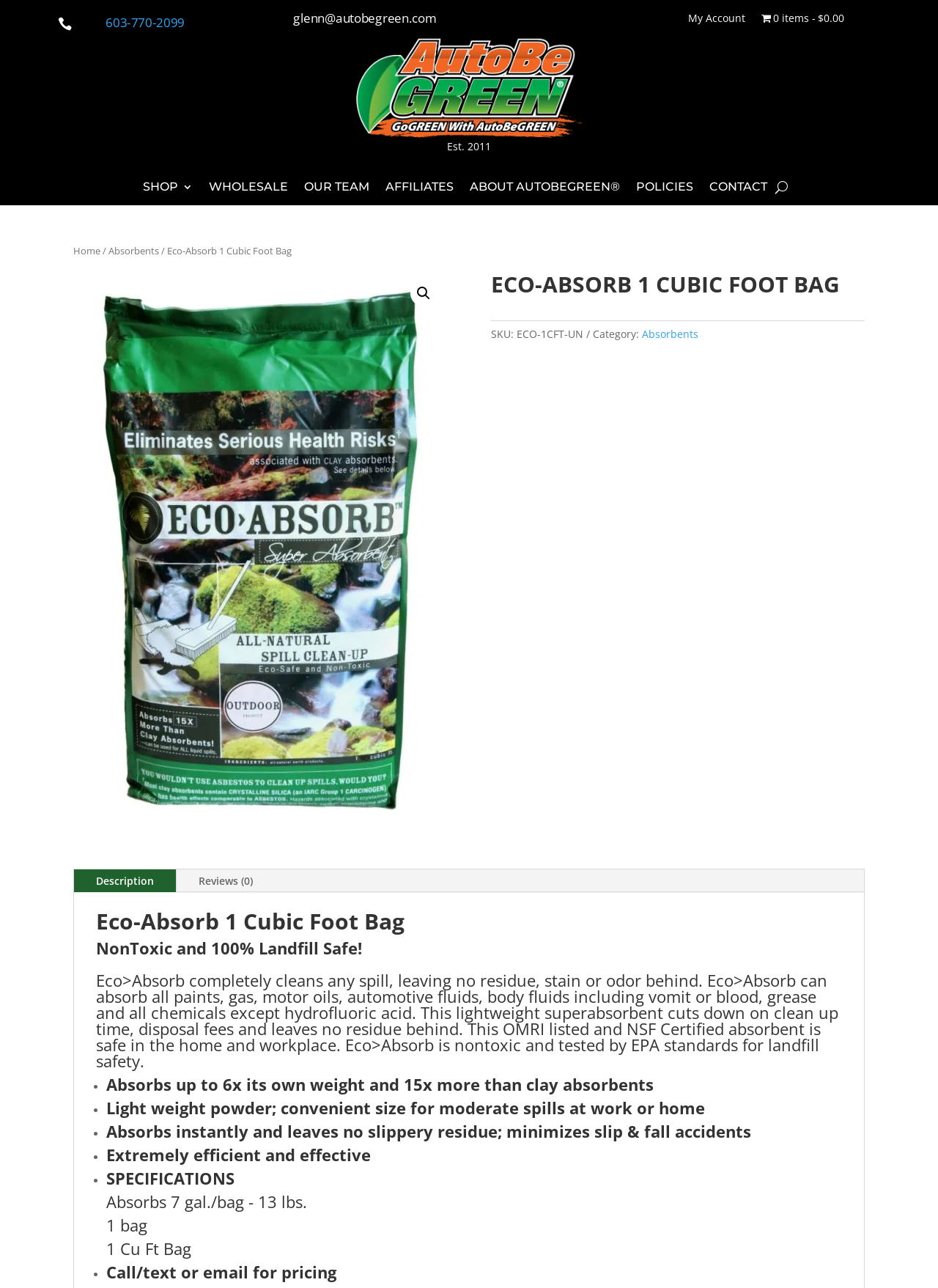Determine the bounding box coordinates of the target area to click to execute the following instruction: "Go to the wholesale page."

[0.222, 0.141, 0.307, 0.154]